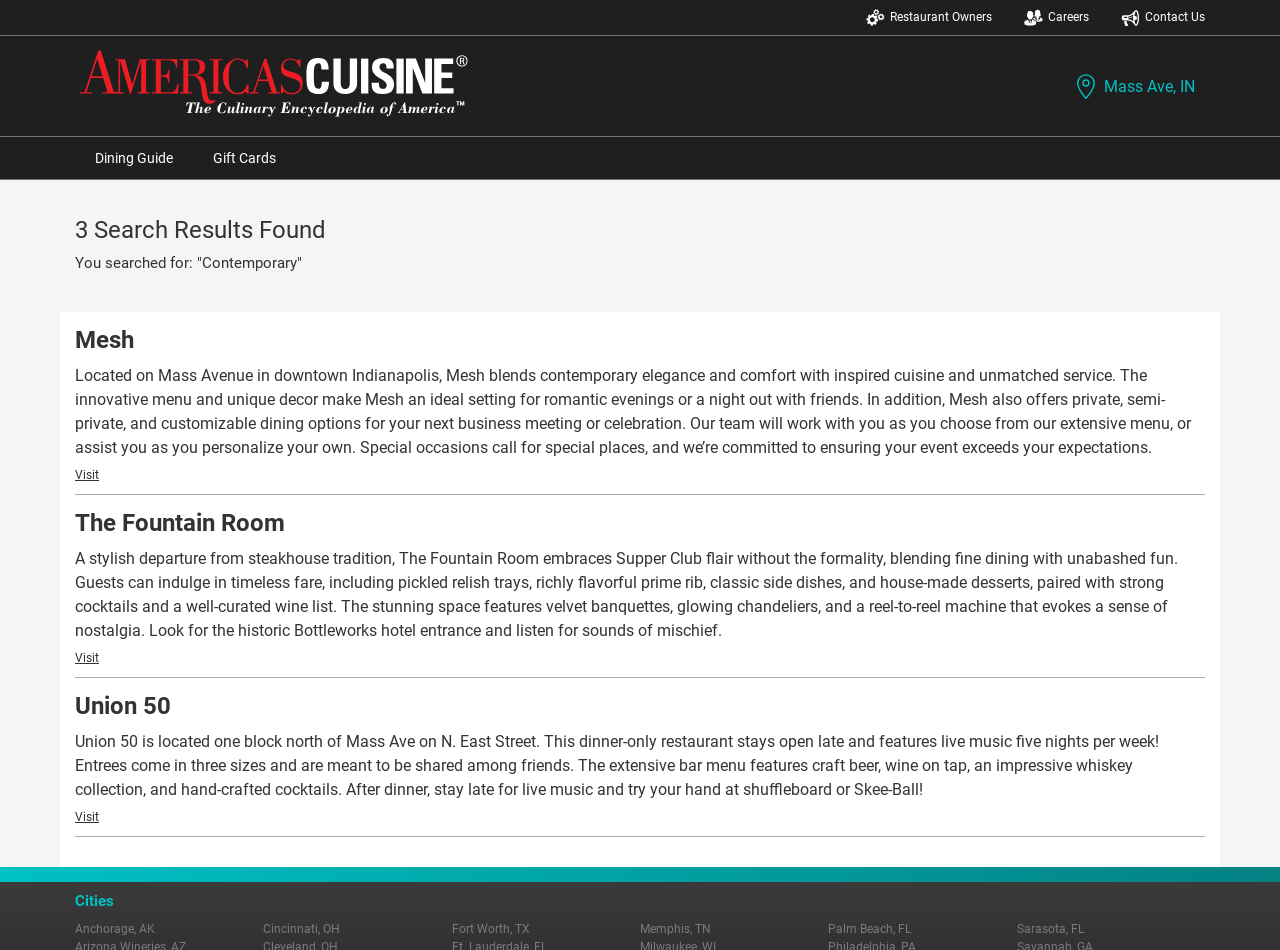From the screenshot, find the bounding box of the UI element matching this description: "Mesh". Supply the bounding box coordinates in the form [left, top, right, bottom], each a float between 0 and 1.

[0.059, 0.343, 0.105, 0.372]